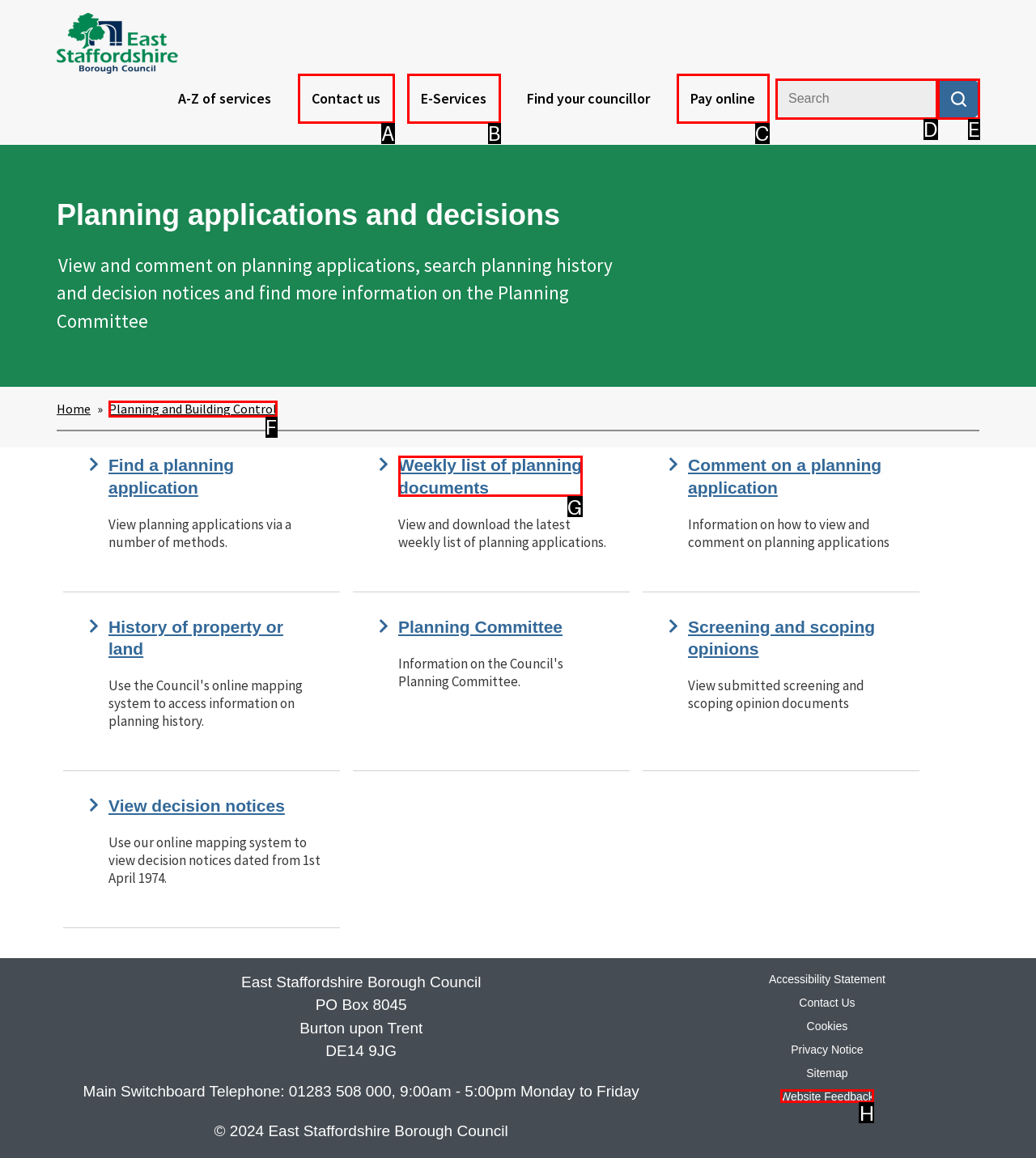Identify the letter of the option that best matches the following description: Buyer’s Guide. Respond with the letter directly.

None